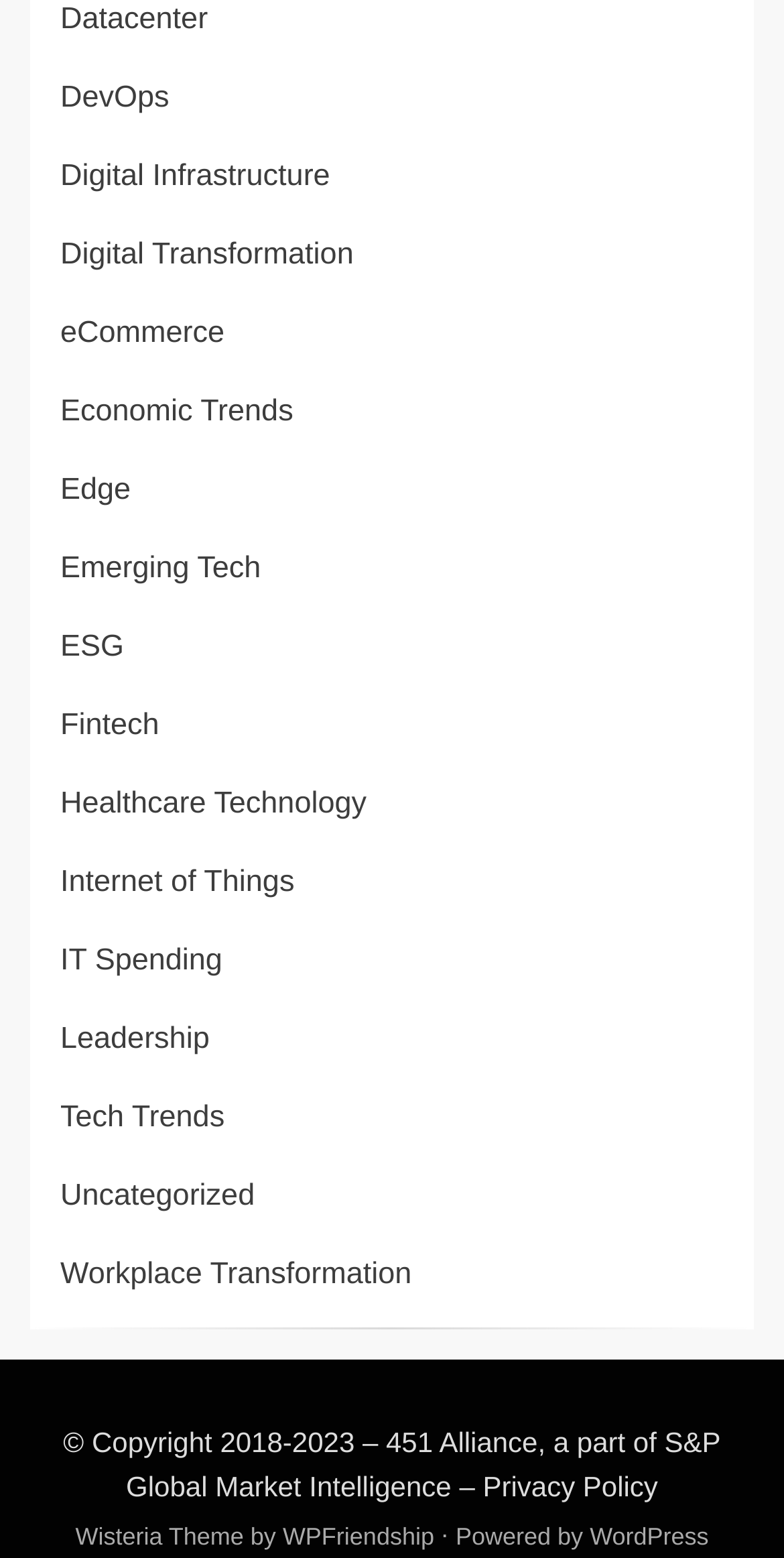Identify the coordinates of the bounding box for the element that must be clicked to accomplish the instruction: "Learn about Emerging Tech".

[0.077, 0.353, 0.333, 0.375]